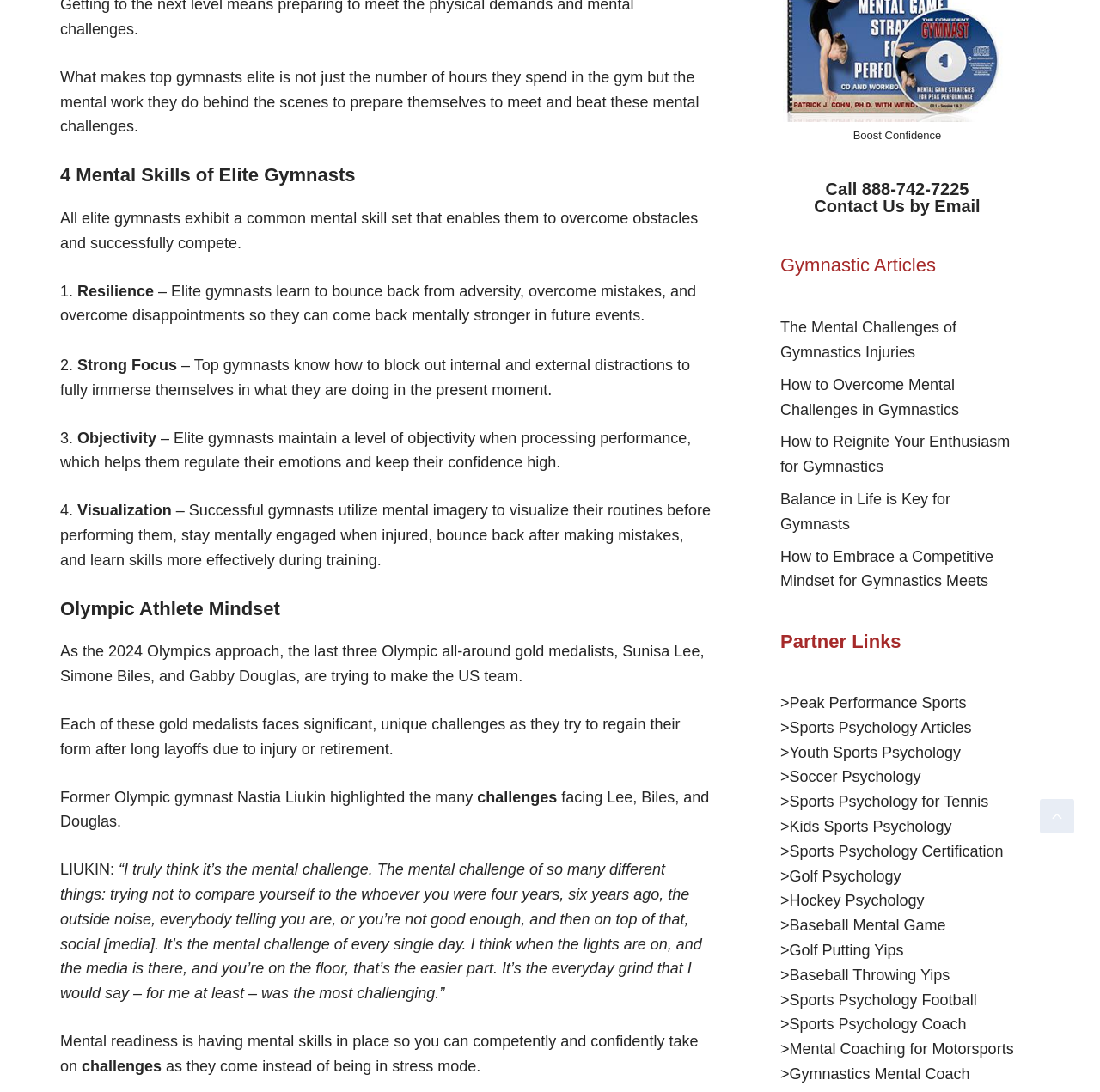Please identify the bounding box coordinates of the element that needs to be clicked to execute the following command: "Click 'Boost Confidence'". Provide the bounding box using four float numbers between 0 and 1, formatted as [left, top, right, bottom].

[0.776, 0.118, 0.856, 0.13]